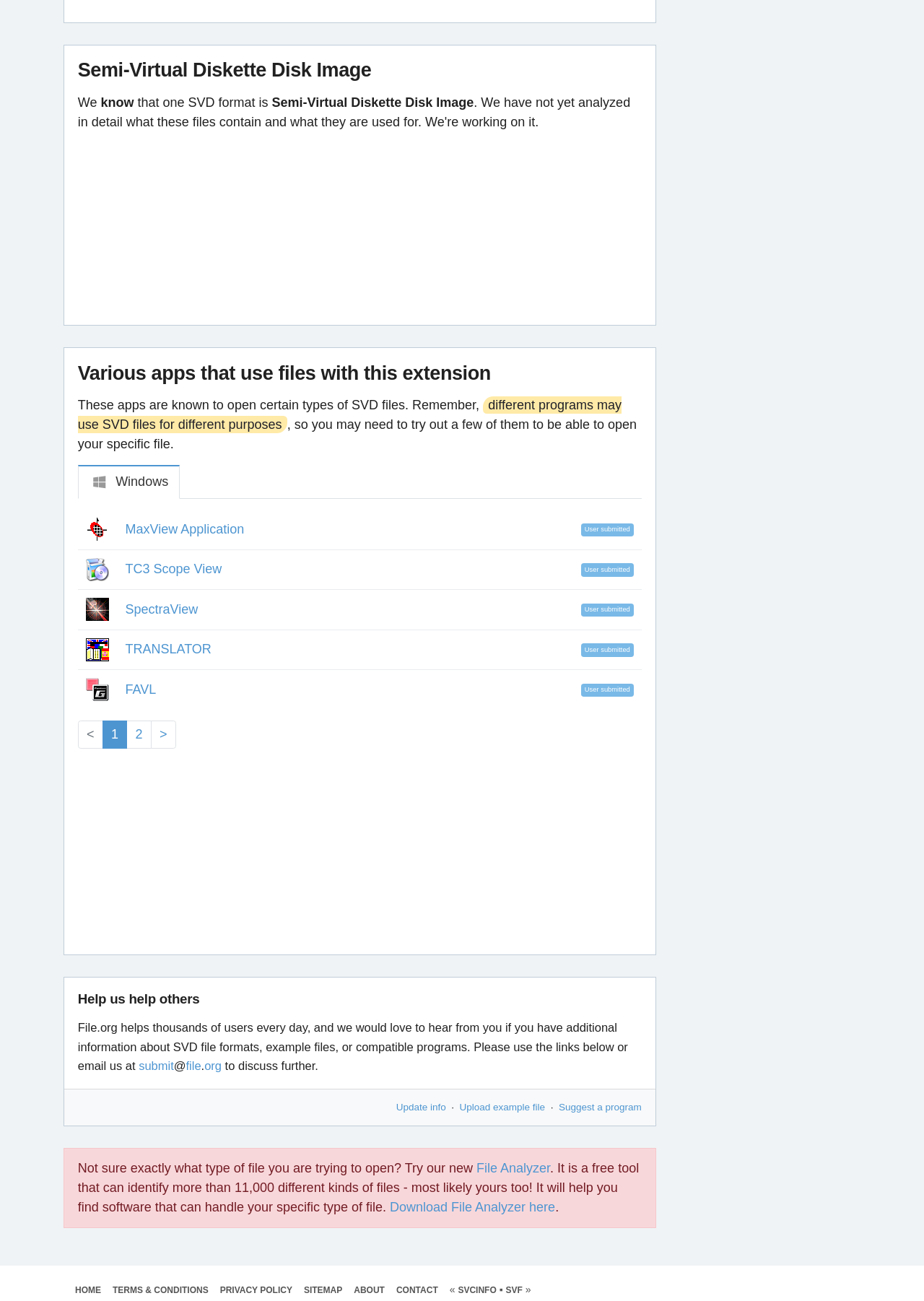Point out the bounding box coordinates of the section to click in order to follow this instruction: "Click the 'Upload example file' link".

[0.497, 0.847, 0.59, 0.855]